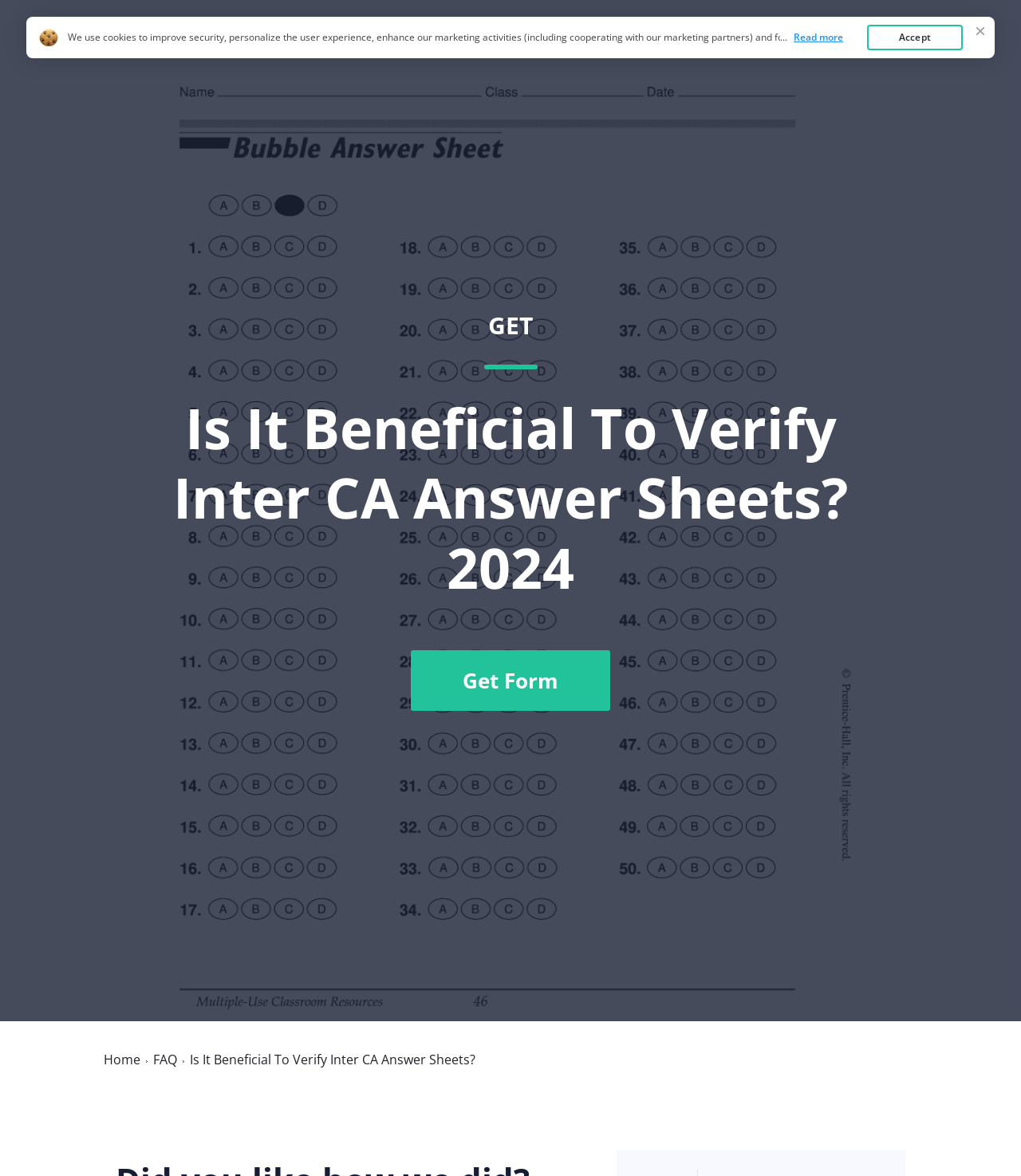How many links are there in the top navigation bar?
Give a detailed explanation using the information visible in the image.

By examining the webpage structure, I found four links in the top navigation bar, which are 'Answer Sheets', 'Home', 'FAQ', and 'Top Forms'.